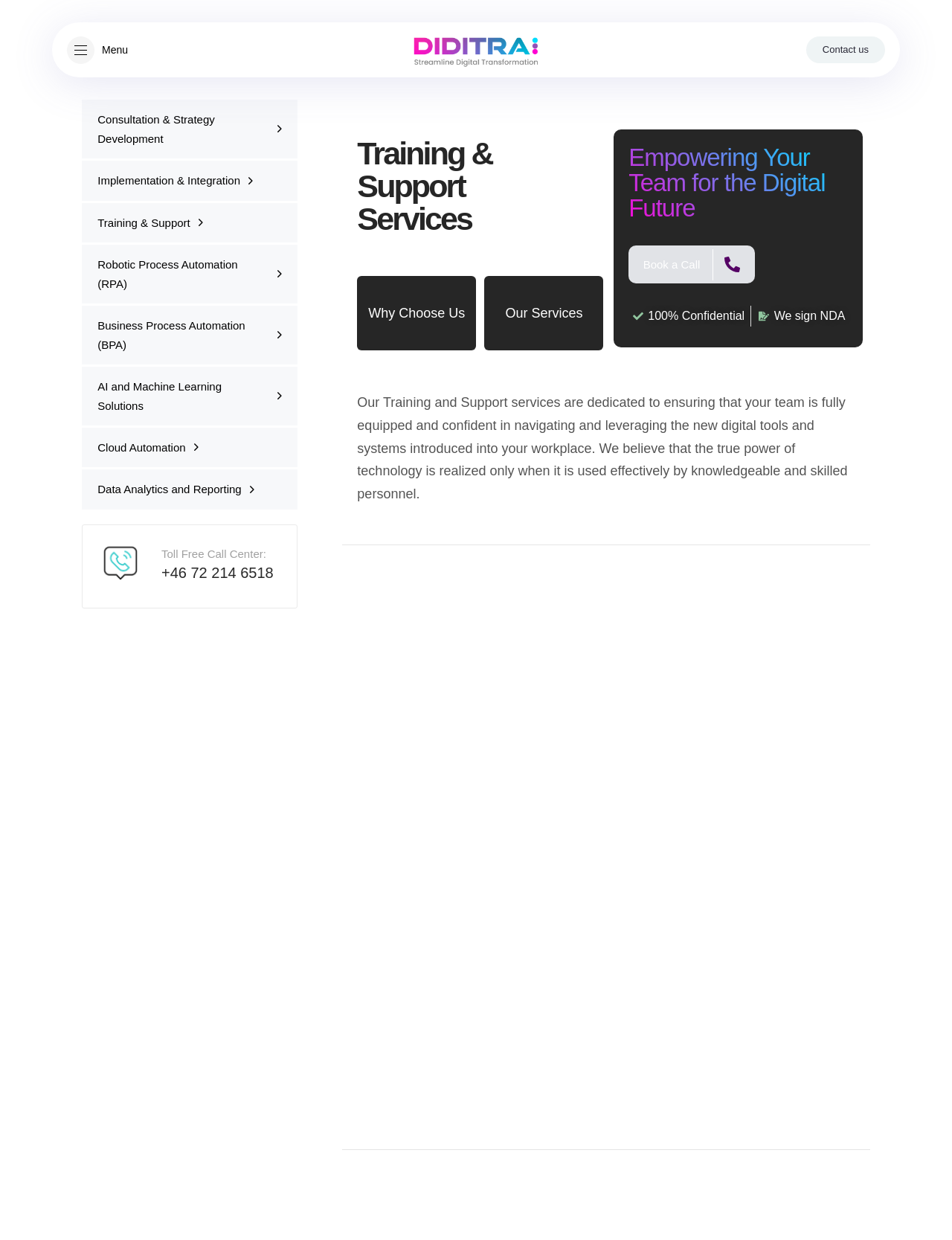Determine the bounding box coordinates for the area that needs to be clicked to fulfill this task: "Book a call". The coordinates must be given as four float numbers between 0 and 1, i.e., [left, top, right, bottom].

[0.66, 0.198, 0.793, 0.229]